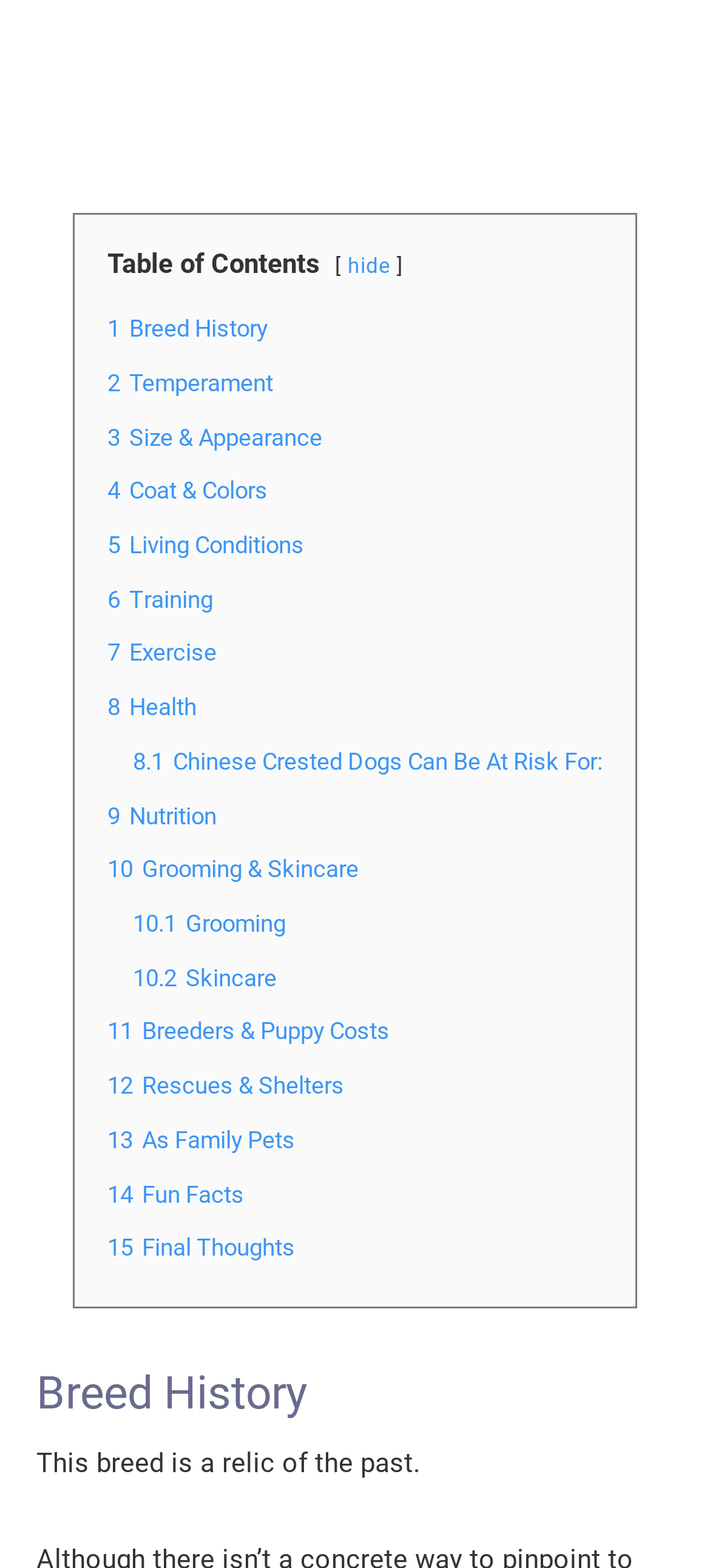Determine the bounding box coordinates of the UI element described by: "5 Living Conditions".

[0.151, 0.339, 0.428, 0.356]